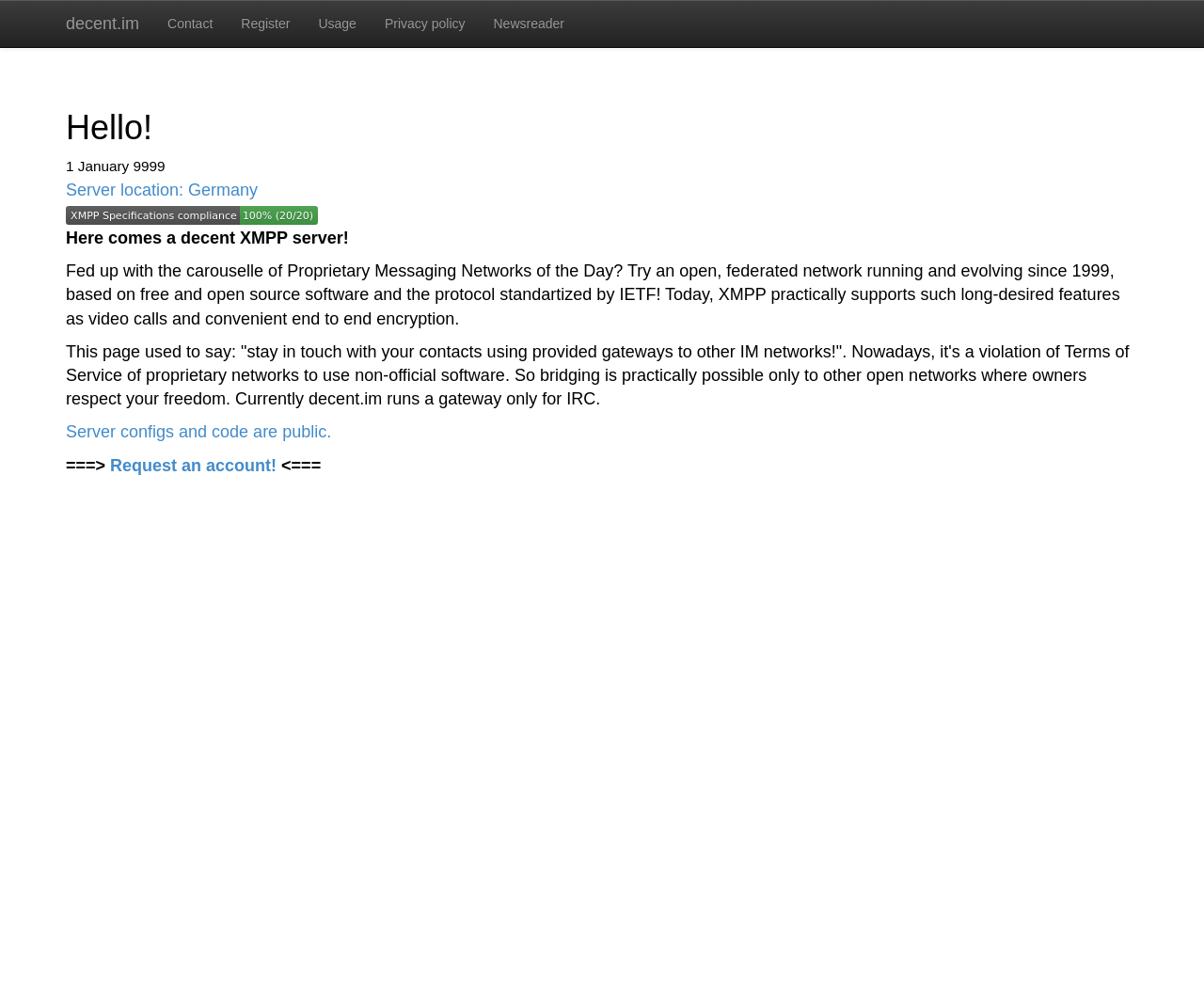Locate the bounding box coordinates of the element that should be clicked to fulfill the instruction: "Click on the link 'Kalki 2898 AD Is Based On? True Story Or Fiction?'".

None